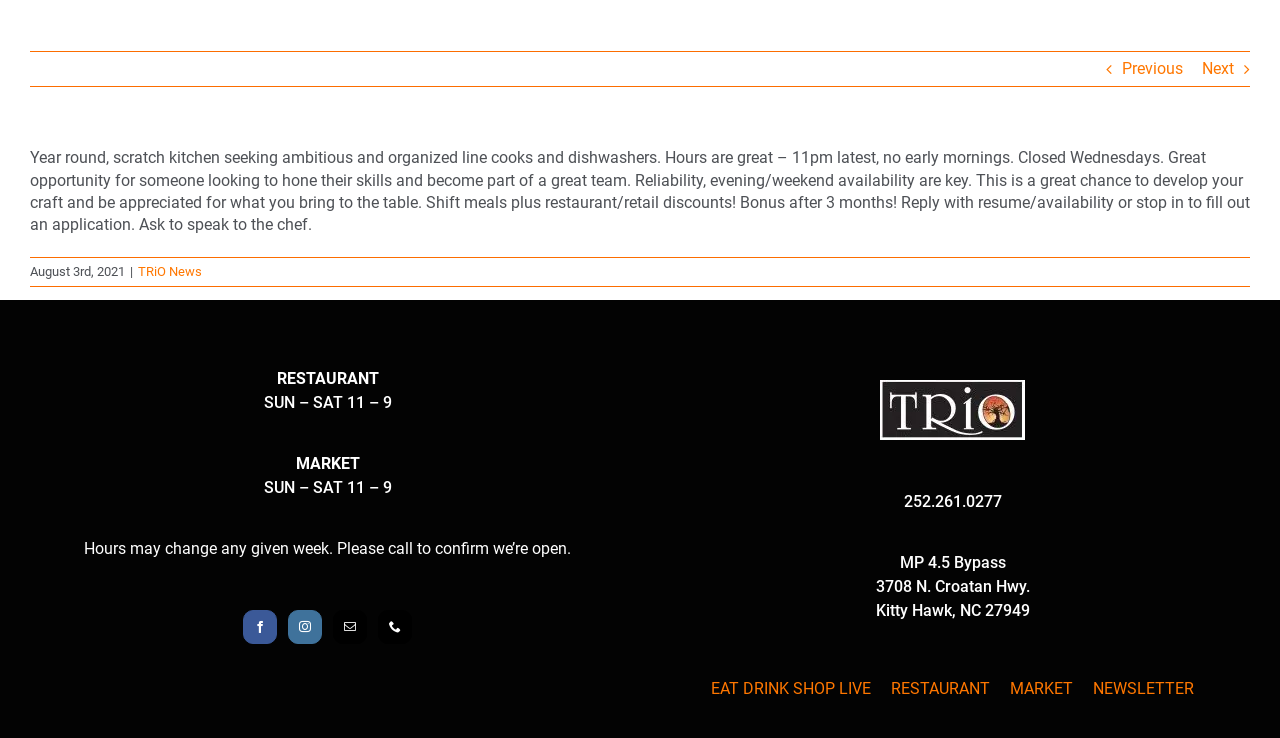Based on the description "Eat Drink Shop Live", find the bounding box of the specified UI element.

[0.764, 0.054, 0.866, 0.108]